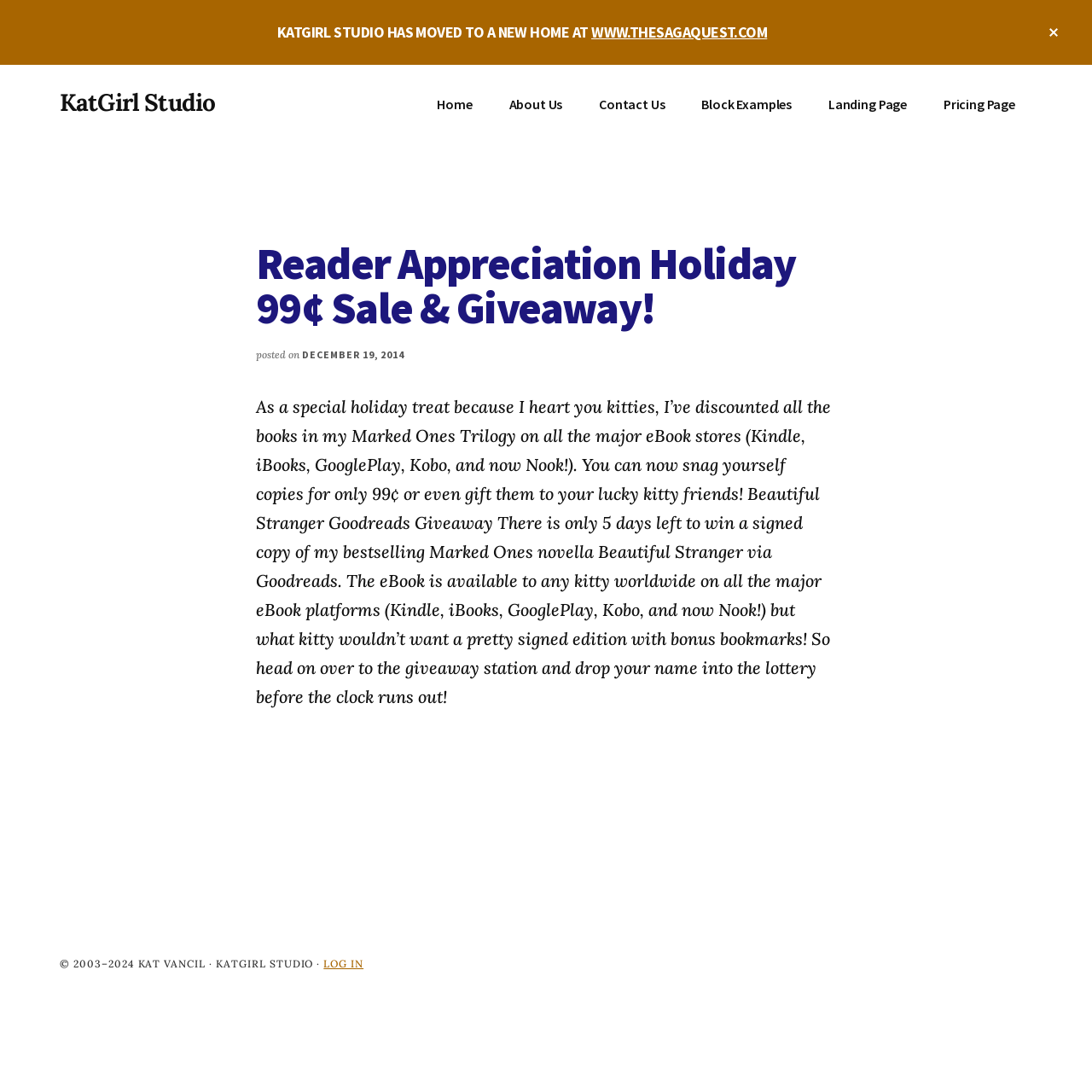Can you determine the bounding box coordinates of the area that needs to be clicked to fulfill the following instruction: "Click on NEW TALENTS"?

None